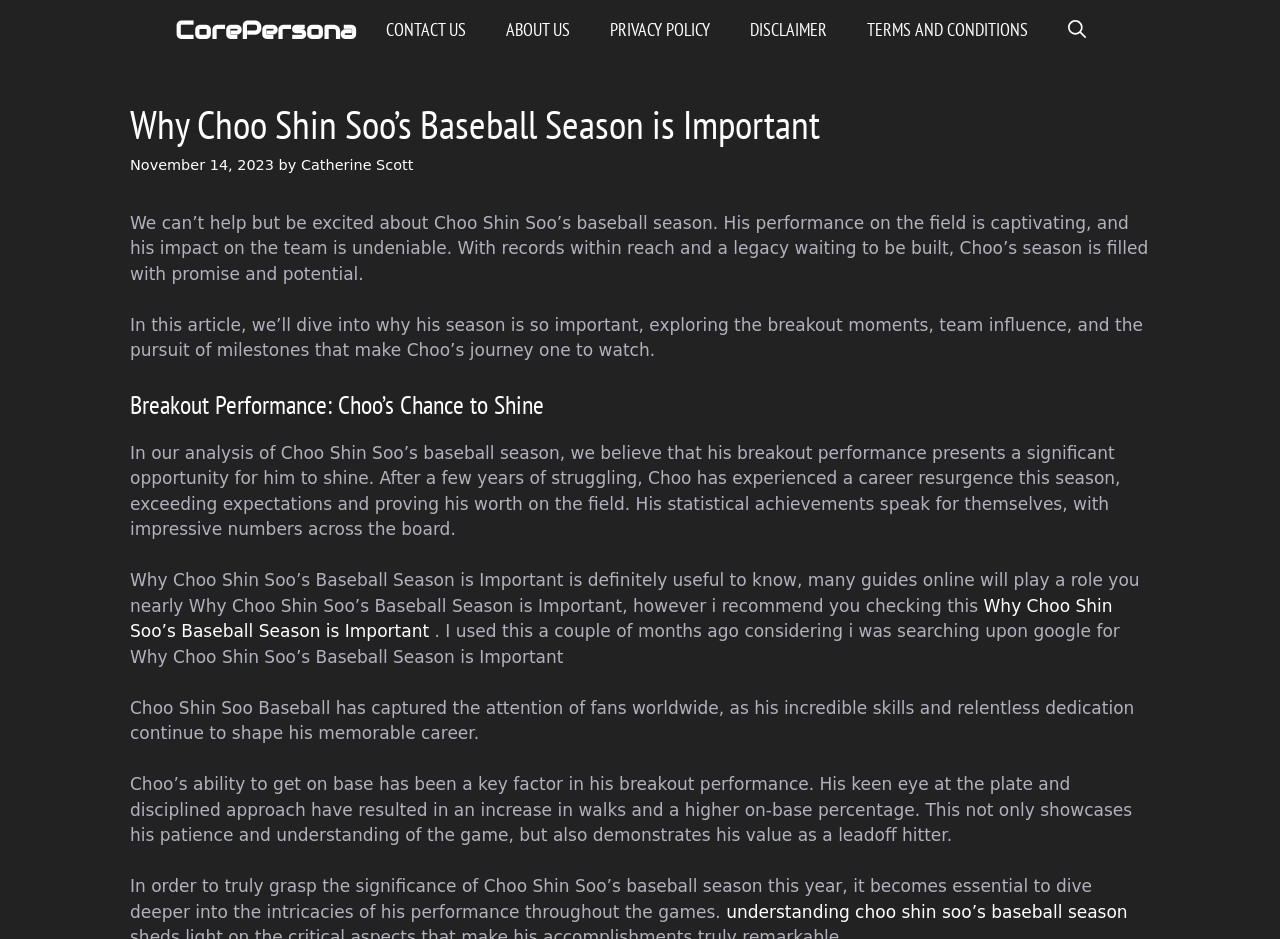Can you determine the bounding box coordinates of the area that needs to be clicked to fulfill the following instruction: "Click on the 'Home' link"?

None